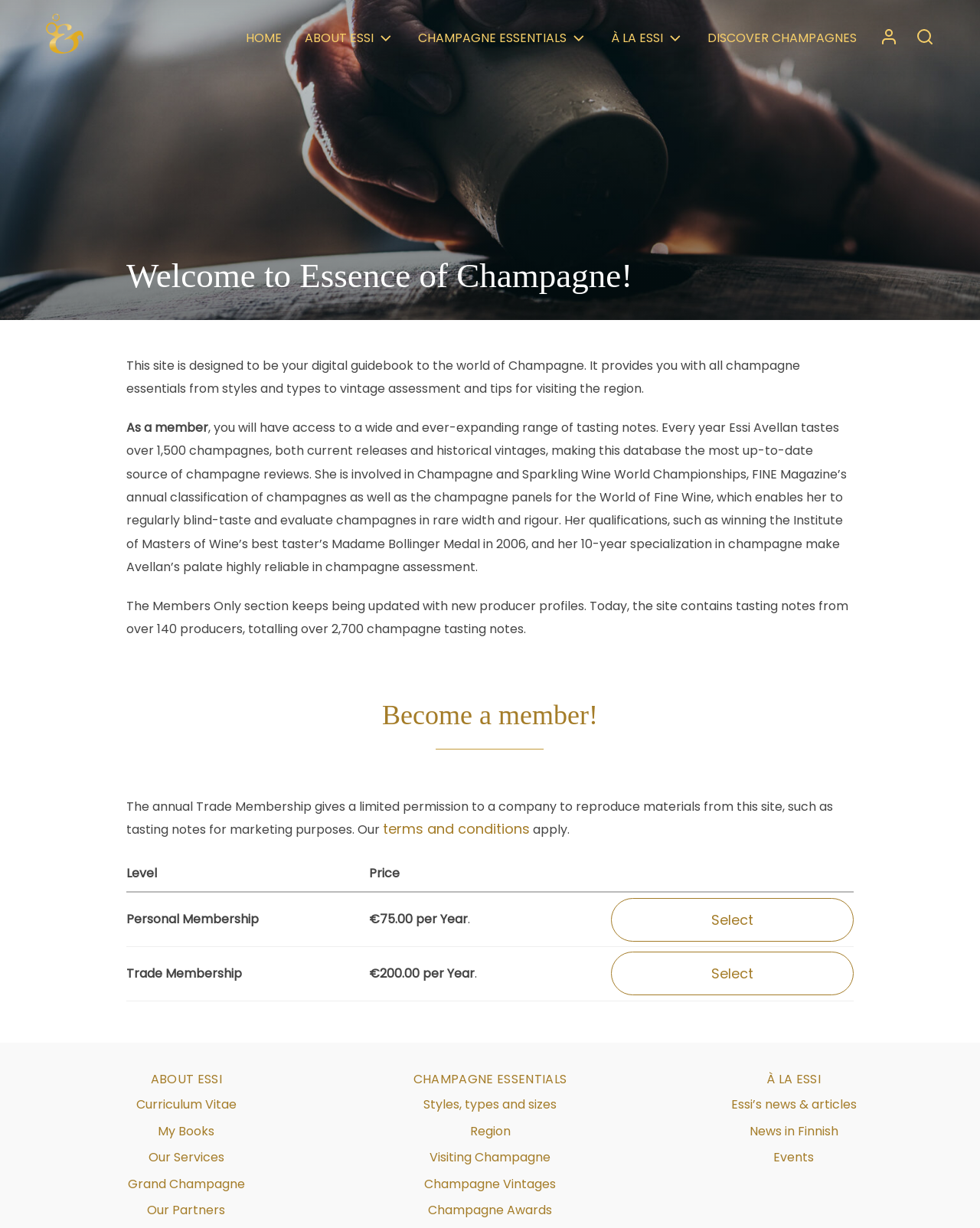What is the price of the Trade Membership?
Look at the image and provide a detailed response to the question.

The price of the Trade Membership can be found in the table under the 'Become a member!' section. The table has two rows, and the second row corresponds to the Trade Membership, which has a price of €200.00 per Year.